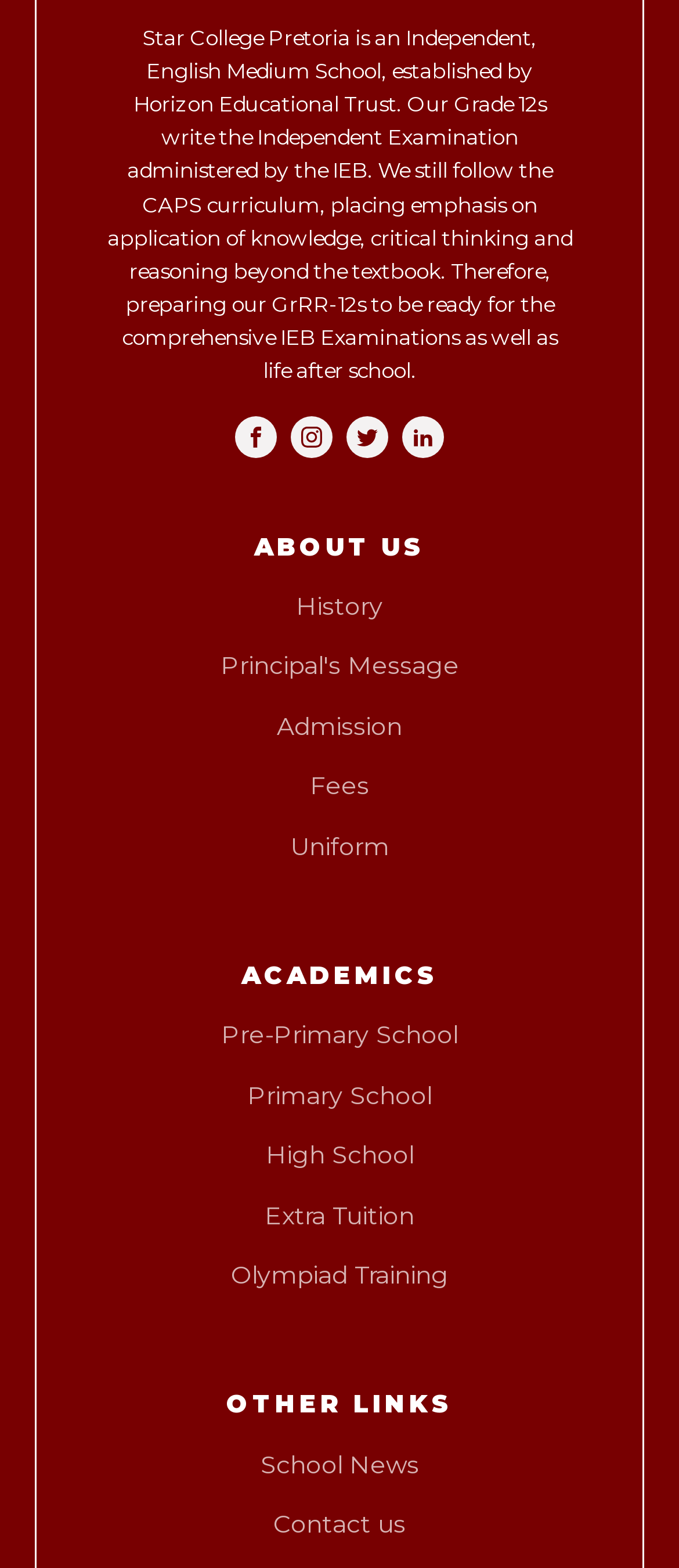Provide the bounding box coordinates of the HTML element this sentence describes: "Visit our Facebook". The bounding box coordinates consist of four float numbers between 0 and 1, i.e., [left, top, right, bottom].

[0.346, 0.265, 0.408, 0.292]